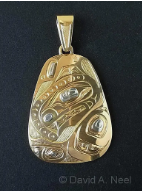Explain what is happening in the image with elaborate details.

This stunning piece of jewelry showcases a meticulously crafted gold pendant, featuring intricate designs inspired by cultural artistry. The pendant's organic shape highlights the flowing patterns and symbols engraved on its surface, reflecting the traditional craftsmanship of the region. Its polished finish enhances the overall elegance, while the secure bail at the top allows for easy attachment to a chain or cord. The pendant is presented against a sleek black background, emphasizing its radiant gold hue and detailed artistry. A signature at the bottom indicates the artisan, David A. Neel, known for creating pieces that resonate with cultural heritage and symbolism. Ideal for collectors or as a statement piece, this pendant embodies both beauty and significance.